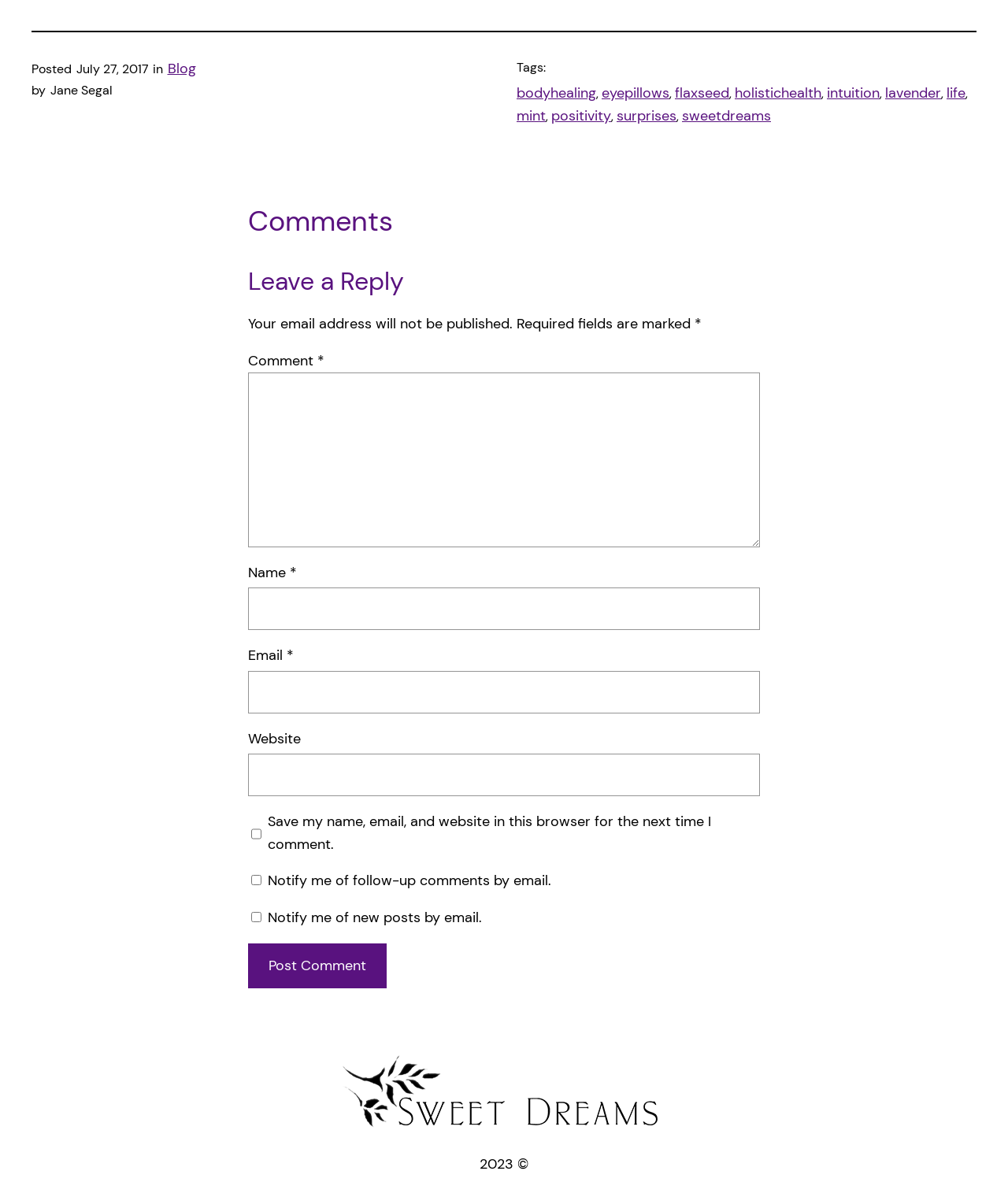Identify the bounding box coordinates of the section that should be clicked to achieve the task described: "Search for something".

None